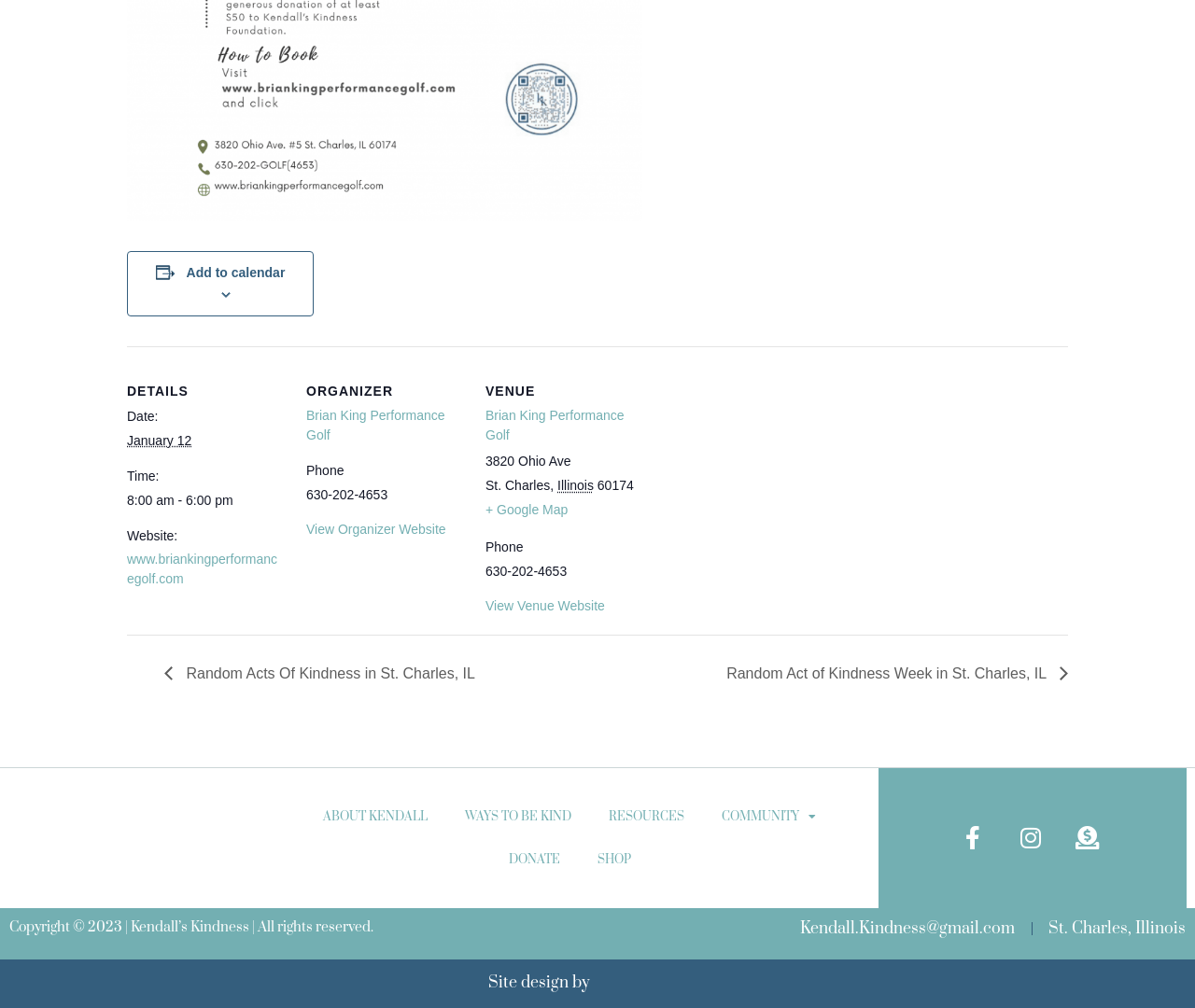Please analyze the image and give a detailed answer to the question:
What is the name of the event organizer?

I found the name of the event organizer by looking at the 'ORGANIZER' section, where it says 'Organizer name: Brian King Performance Golf'.